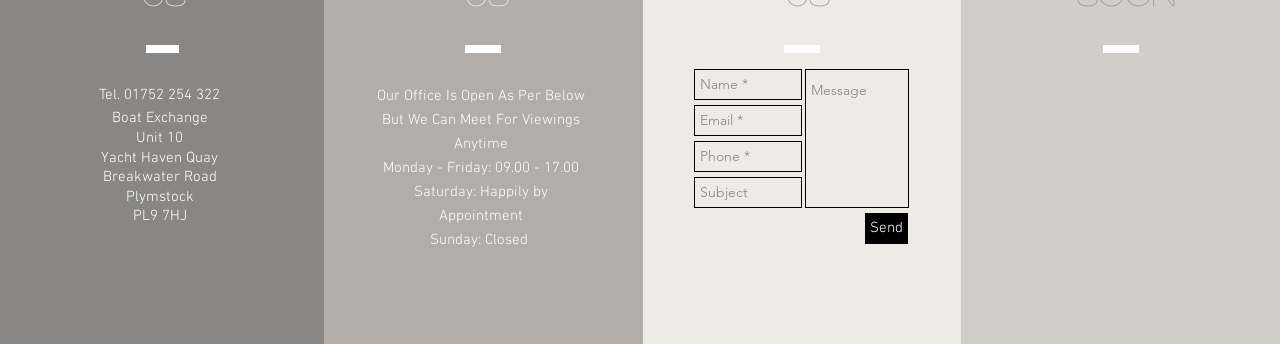Pinpoint the bounding box coordinates of the area that should be clicked to complete the following instruction: "Click on the 'Home' link". The coordinates must be given as four float numbers between 0 and 1, i.e., [left, top, right, bottom].

None